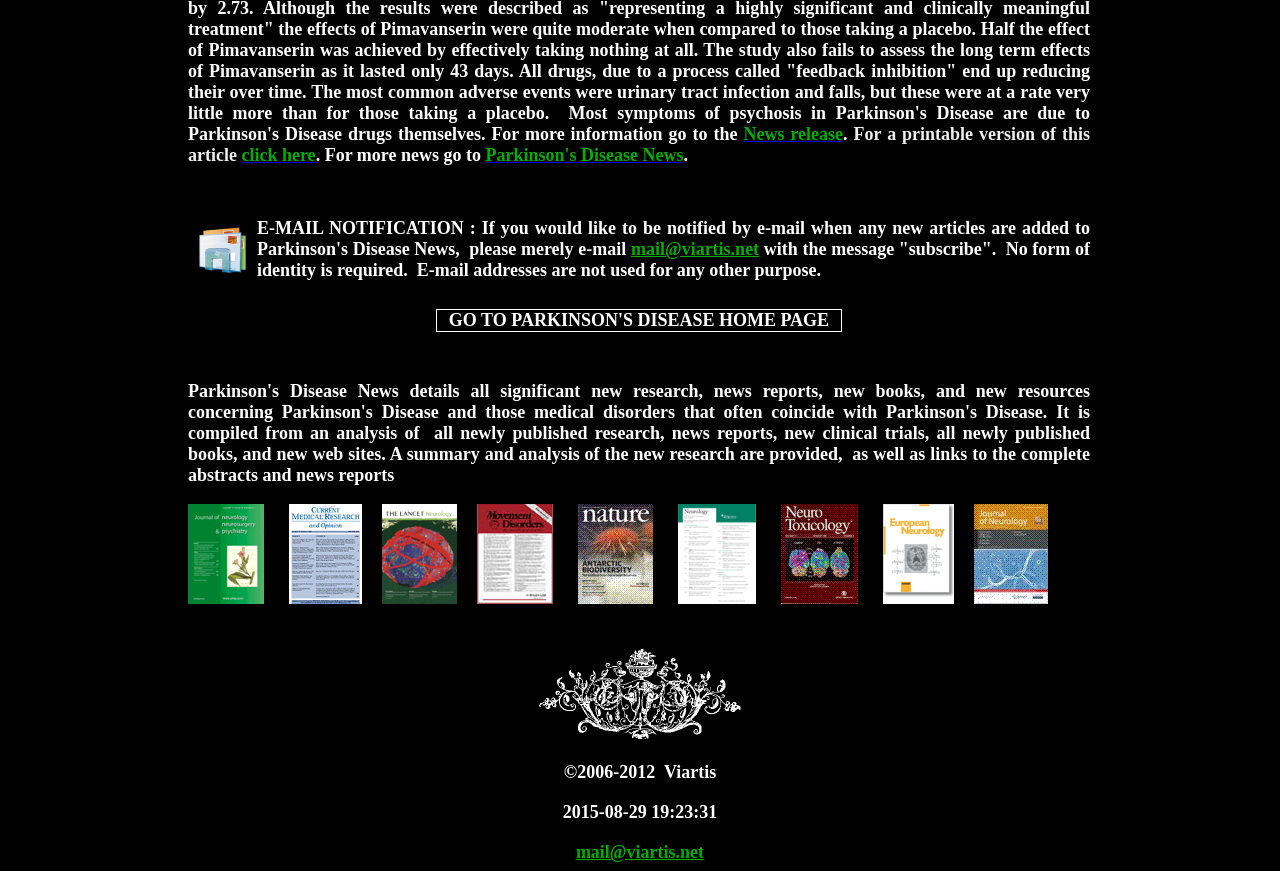Please provide the bounding box coordinates for the UI element as described: "mail@viartis.net". The coordinates must be four floats between 0 and 1, represented as [left, top, right, bottom].

[0.493, 0.274, 0.593, 0.297]